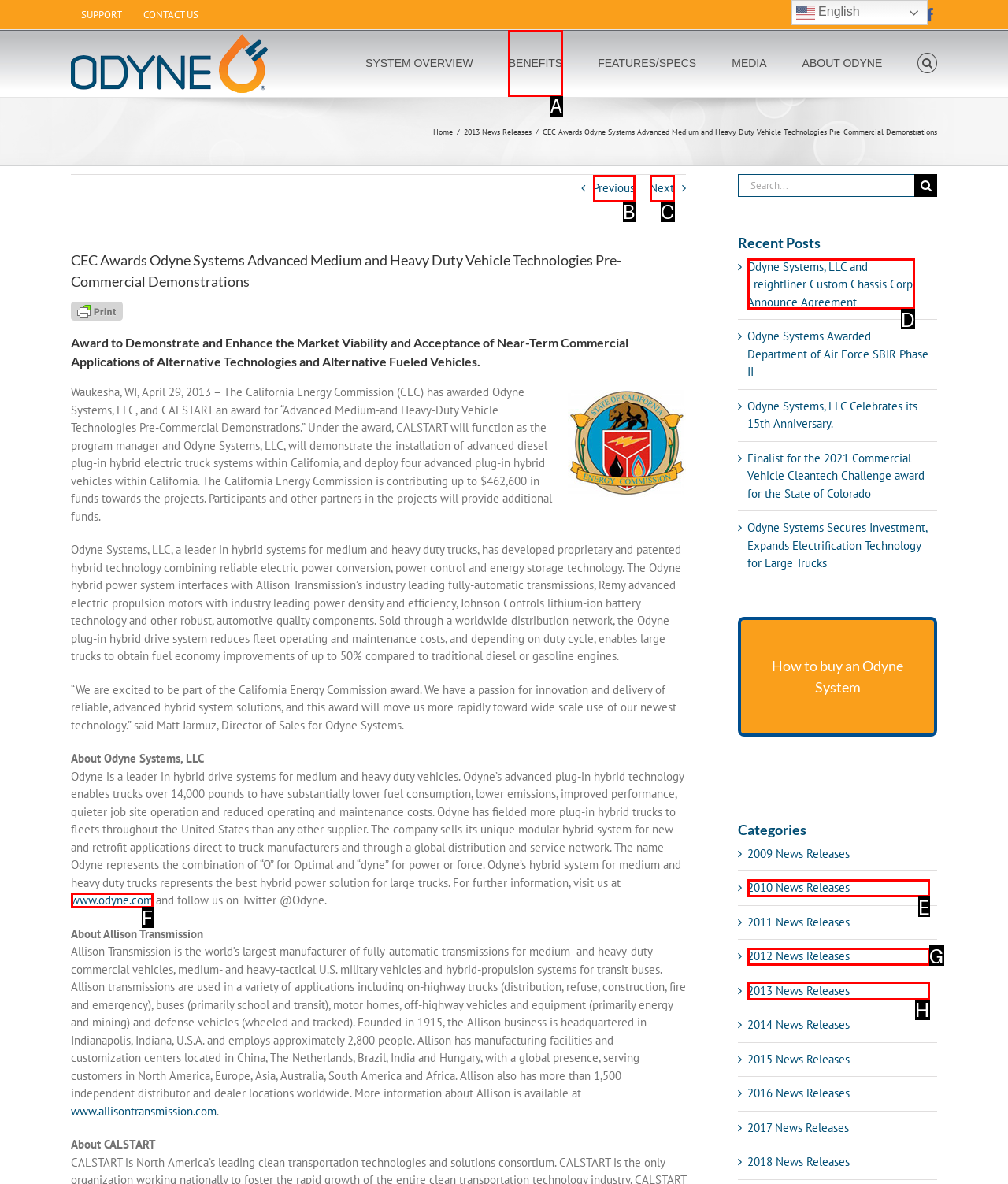Select the option that fits this description: 2010 News Releases
Answer with the corresponding letter directly.

E